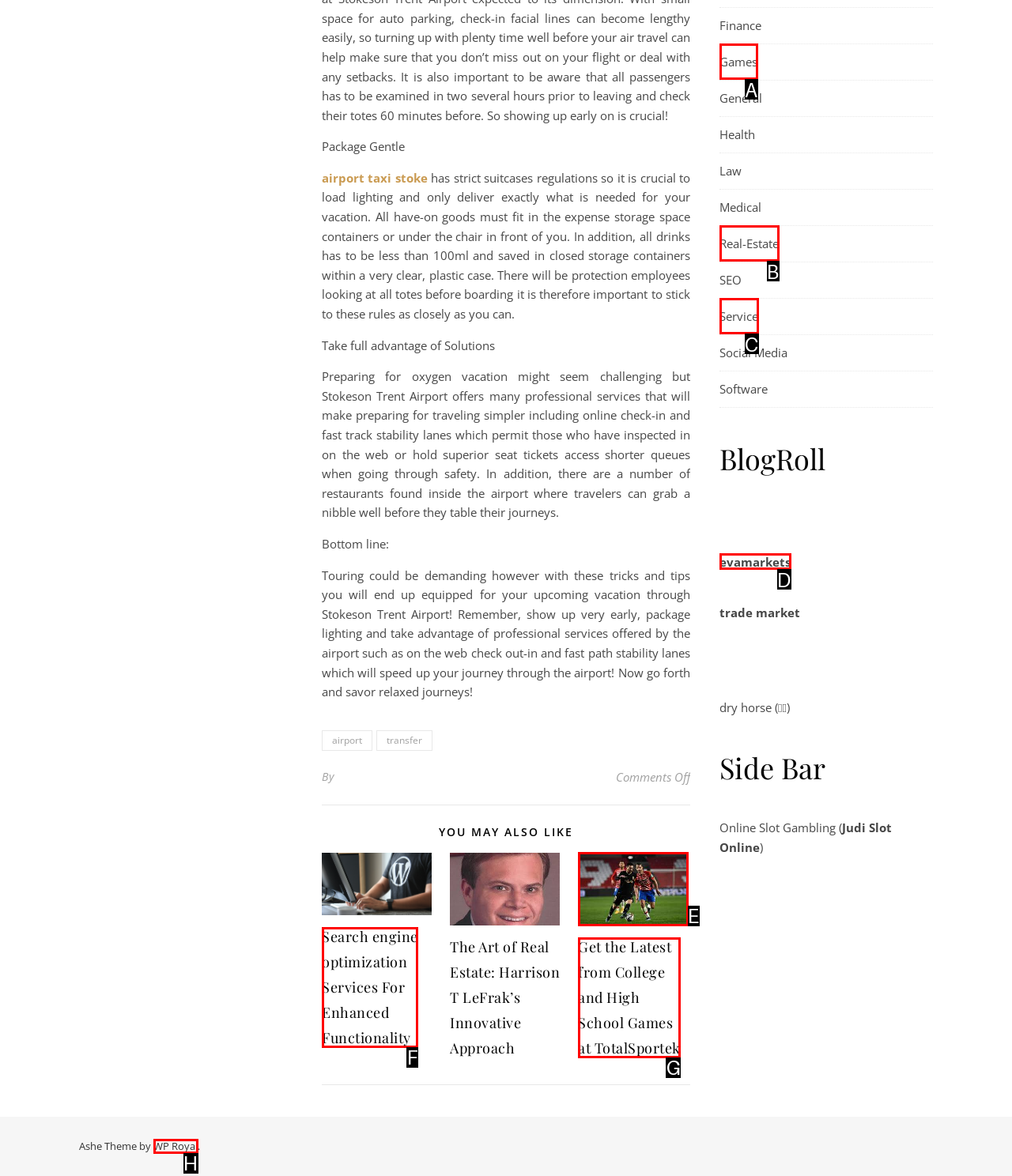Using the description: WP Royal, find the HTML element that matches it. Answer with the letter of the chosen option.

H